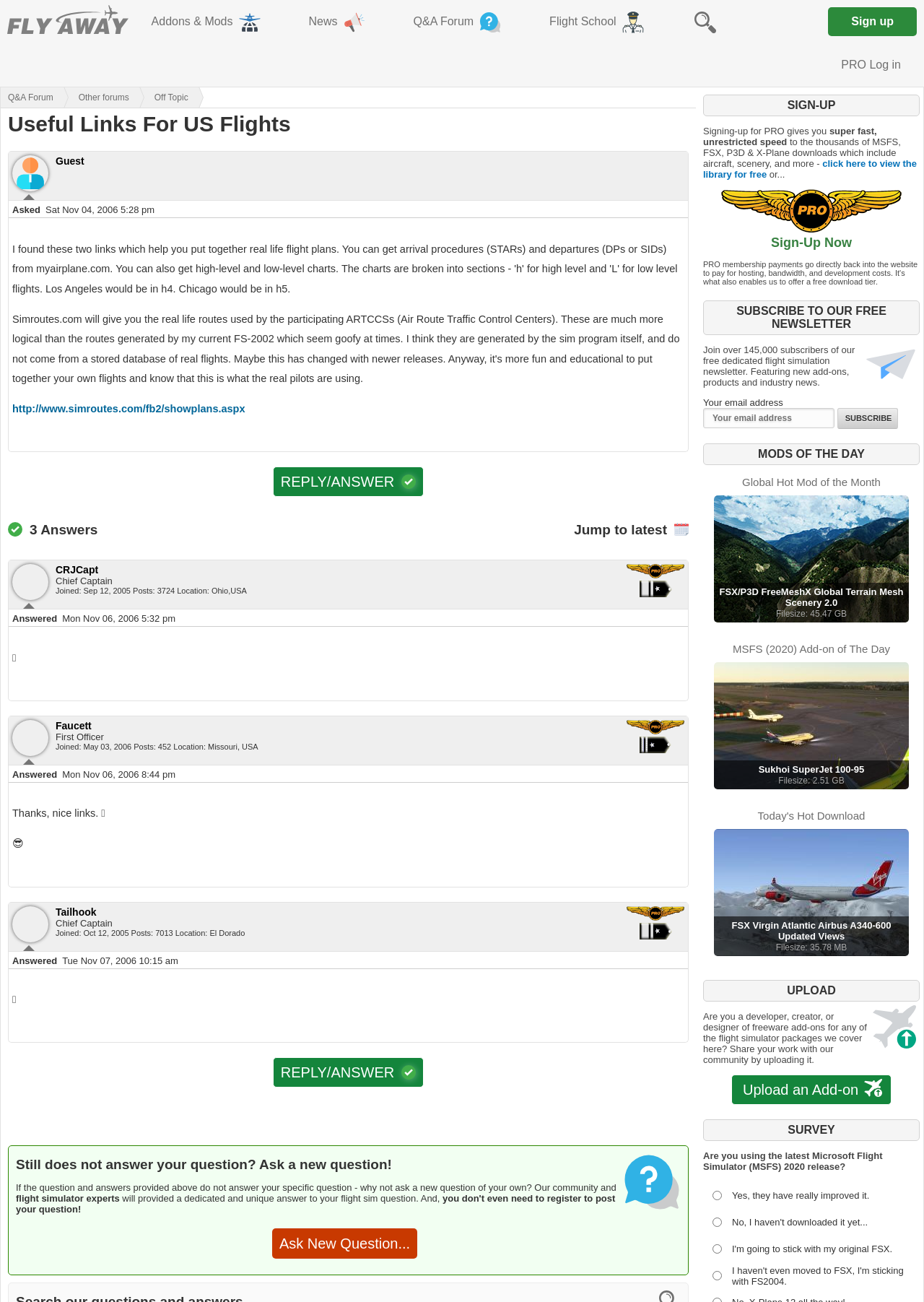What is the name of the forum where the question is posted?
Refer to the image and provide a one-word or short phrase answer.

Off Topic